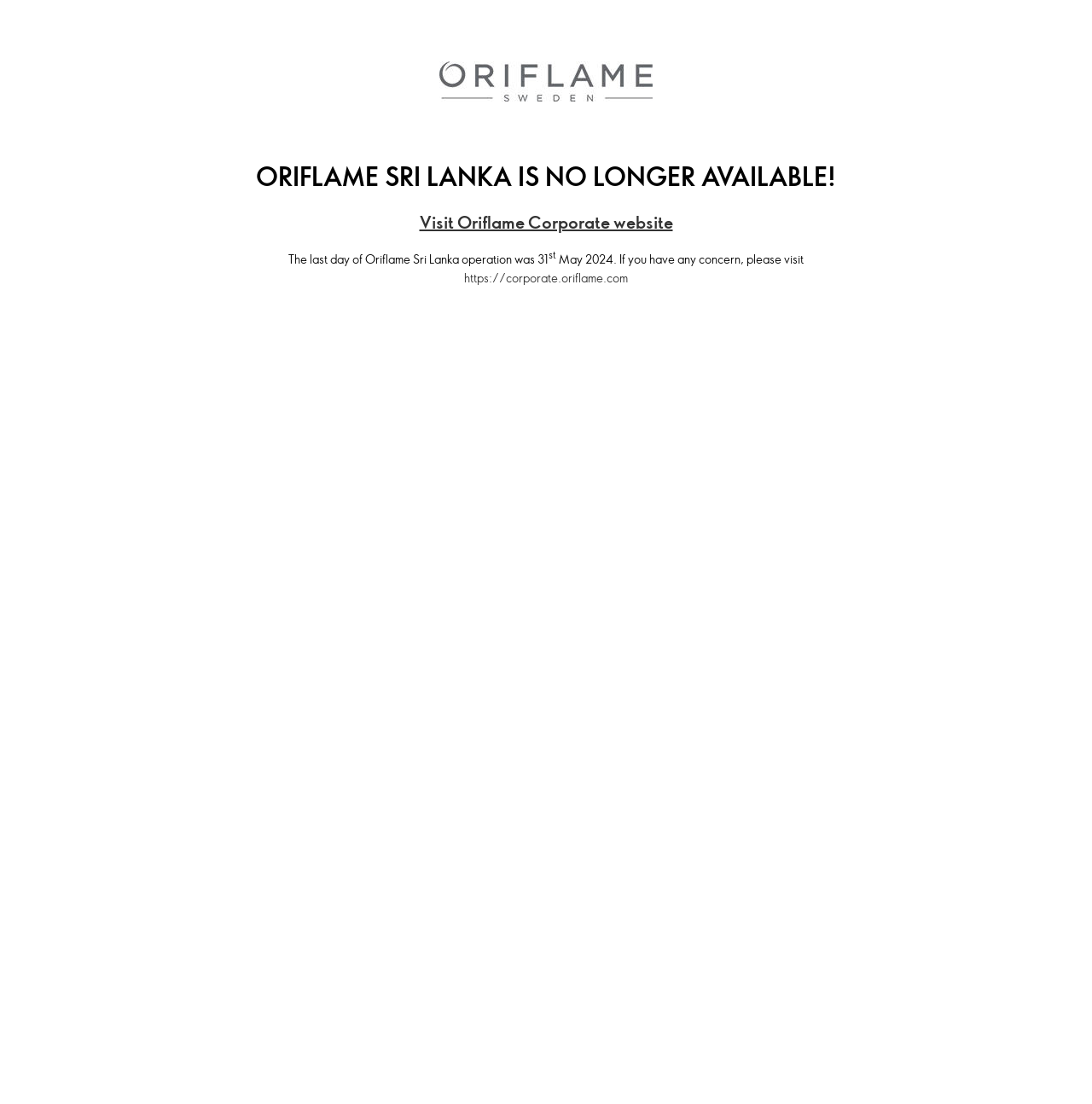Given the element description Visit Oriflame Corporate website, specify the bounding box coordinates of the corresponding UI element in the format (top-left x, top-left y, bottom-right x, bottom-right y). All values must be between 0 and 1.

[0.384, 0.191, 0.616, 0.211]